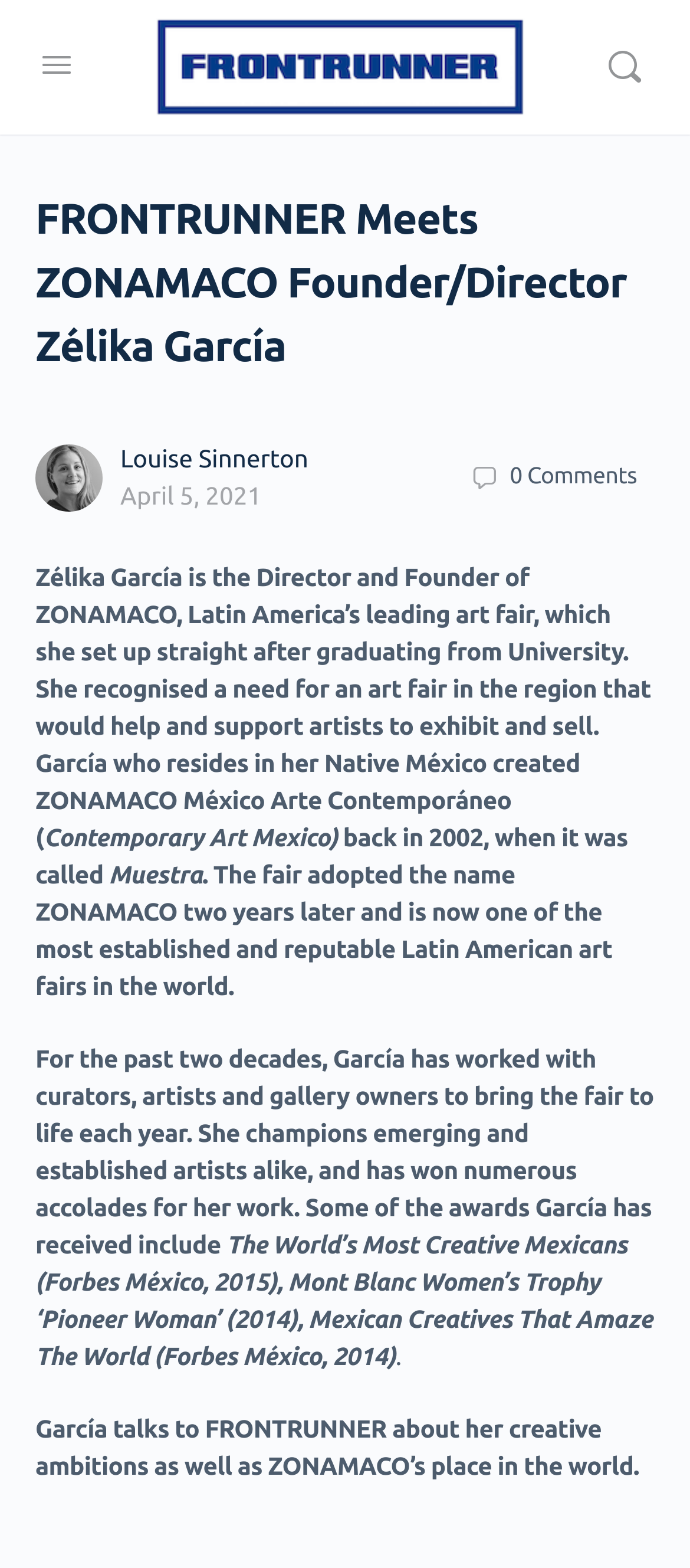Please respond in a single word or phrase: 
How many comments does the article have?

0